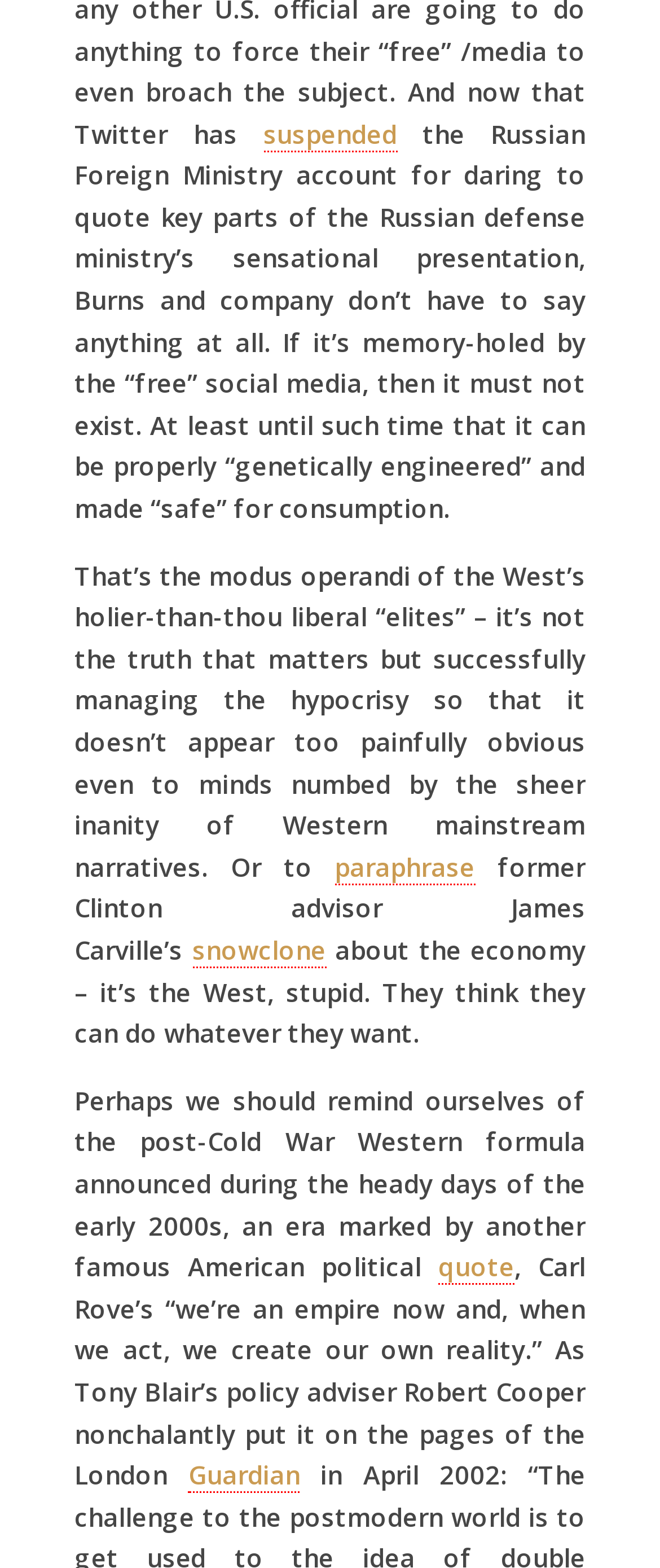What is the quote attributed to Carl Rove?
Give a detailed explanation using the information visible in the image.

The text mentions 'Carl Rove’s “we’re an empire now and, when we act, we create our own reality.”', indicating that the quote is attributed to Carl Rove.